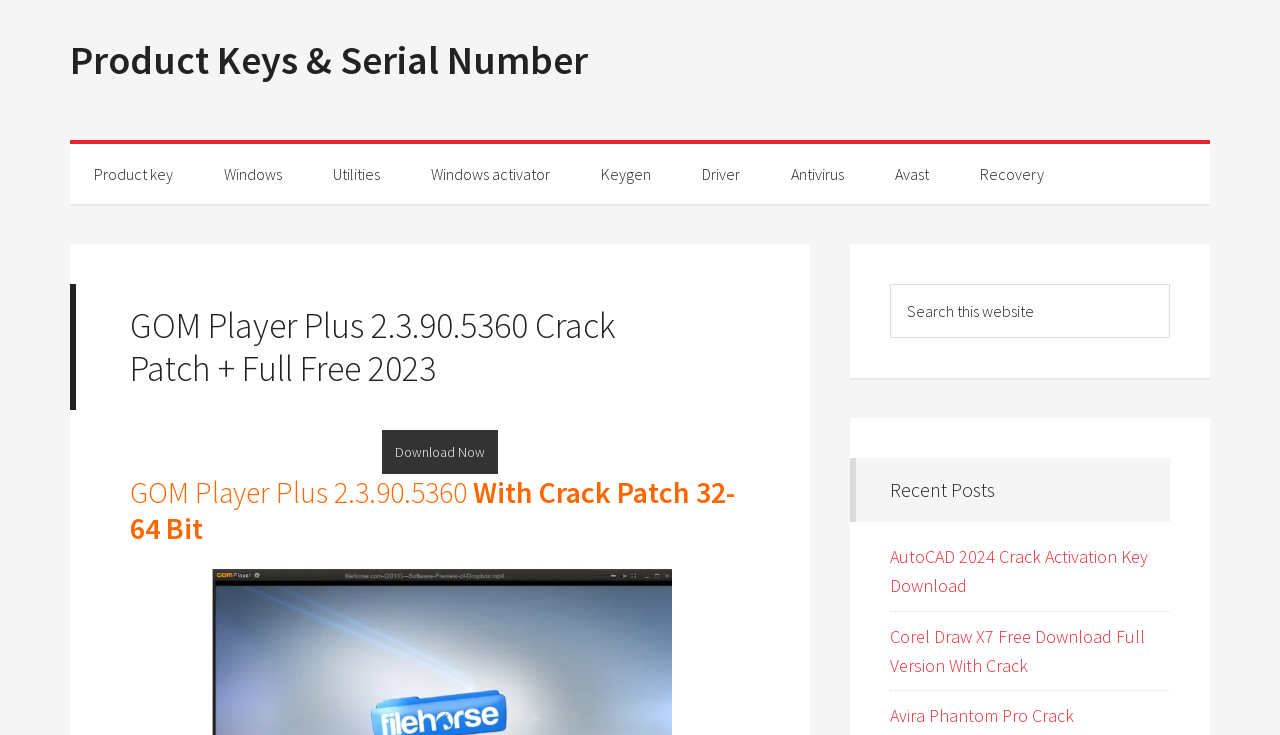Please provide a one-word or phrase answer to the question: 
What is the main category of software on this webpage?

Utilities